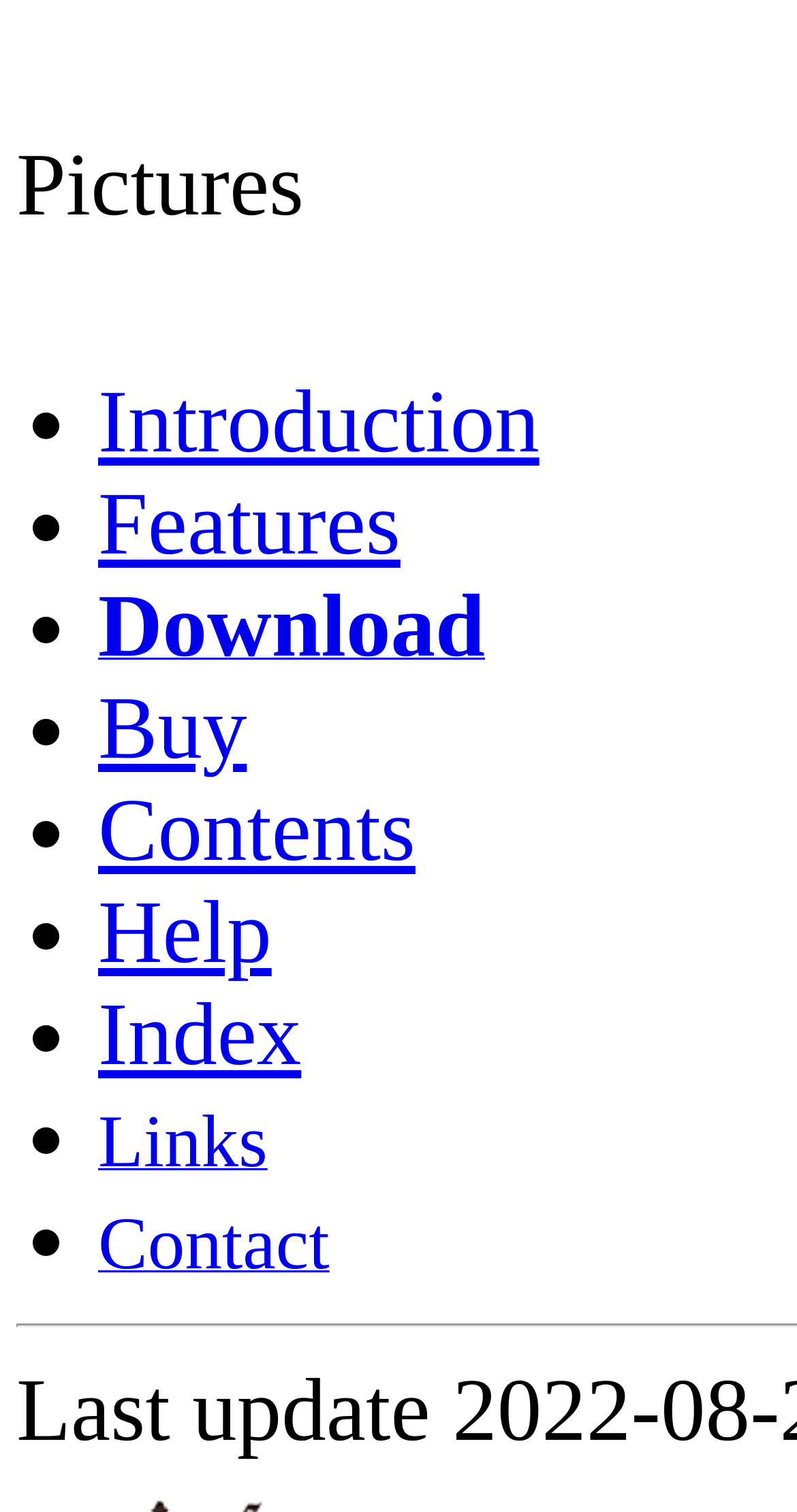Identify the bounding box coordinates necessary to click and complete the given instruction: "Subscribe by clicking the 'SUBSCRIBE' button".

None